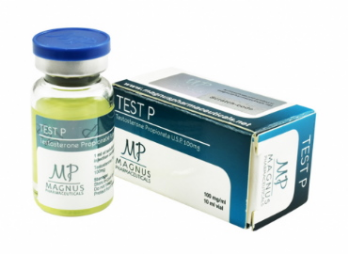Provide a rich and detailed narrative of the image.

The image features a vial of "Test P" alongside its packaging, produced by Magnus Pharmaceuticals. The vial has a blue cap and contains a clear yellowish liquid, indicating its formulation of Testosterone Propionate. The packaging shows a sleek design with the label prominently displaying "TEST P" and includes dosage information, indicating it contains 100 mg/ml in a 10 ml vial. This product is designed for those seeking testosterone replacement therapy or performance enhancement, with the vial's size being typical for anabolic steroids. A visible part of the box also features the Magnus Pharmaceuticals logo, reinforcing the brand's identity in the anabolic steroid market.